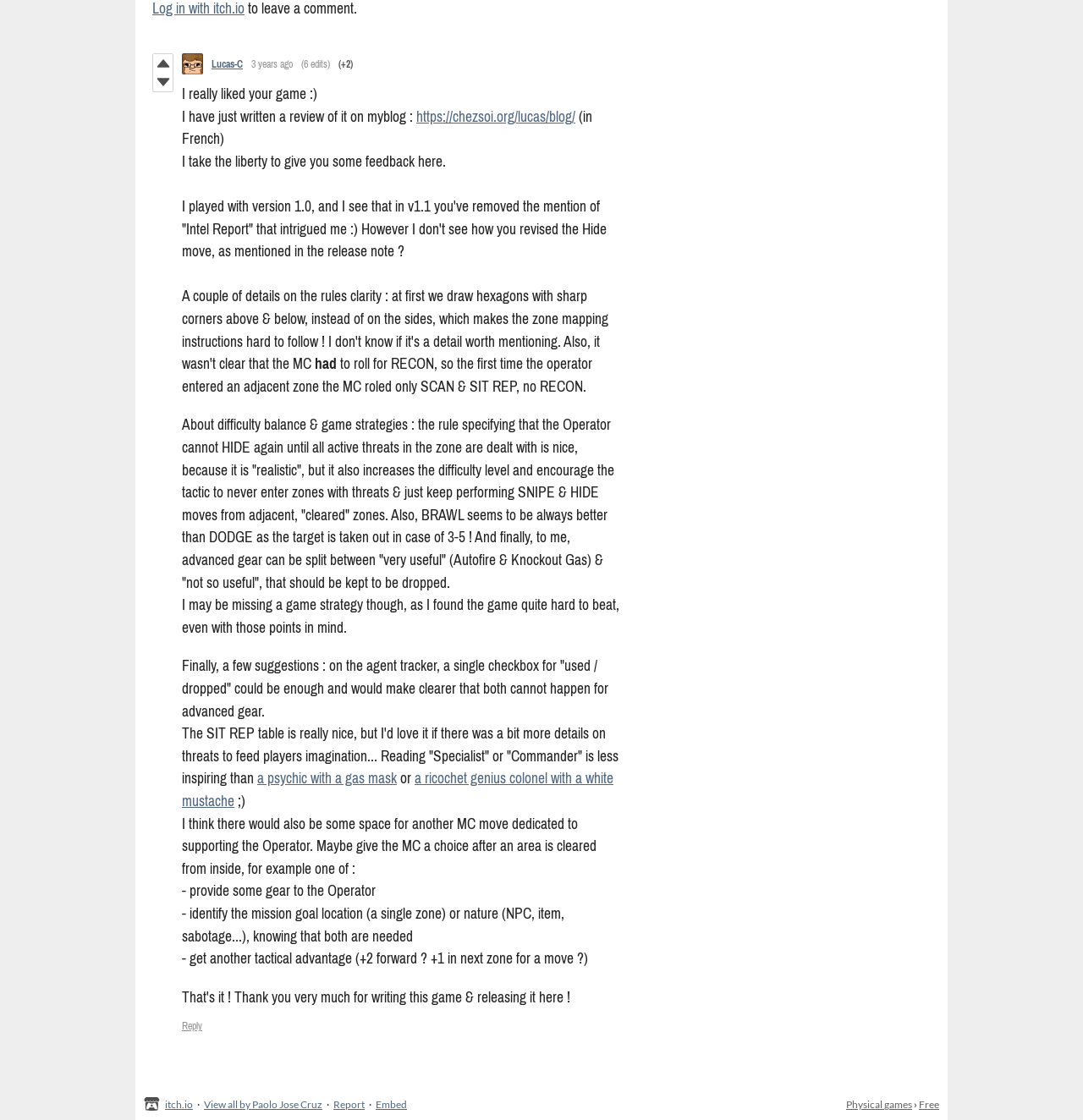What is the date and time when the comment was written?
Please answer the question as detailed as possible based on the image.

I found this information by looking at the generic element with the text '2020-07-02 09:59:53' which is likely to be the date and time when the comment was written.